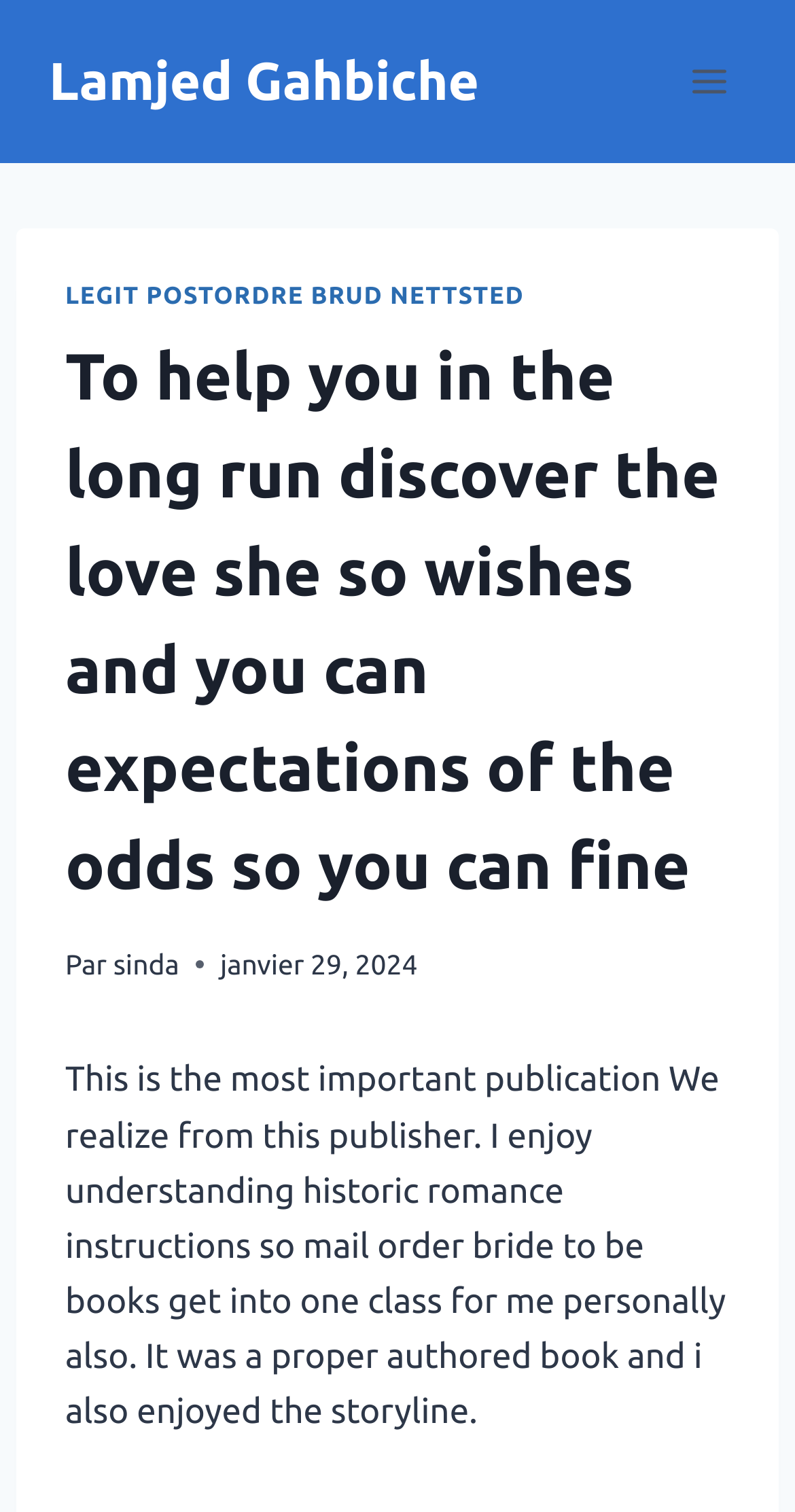What is the language of the publication?
From the details in the image, provide a complete and detailed answer to the question.

The language of the publication can be inferred from the text, which contains both French and English words. For example, 'janvier' is a French word, while 'mail order bride to be books' is in English. This suggests that the publication is bilingual, containing both French and English language.